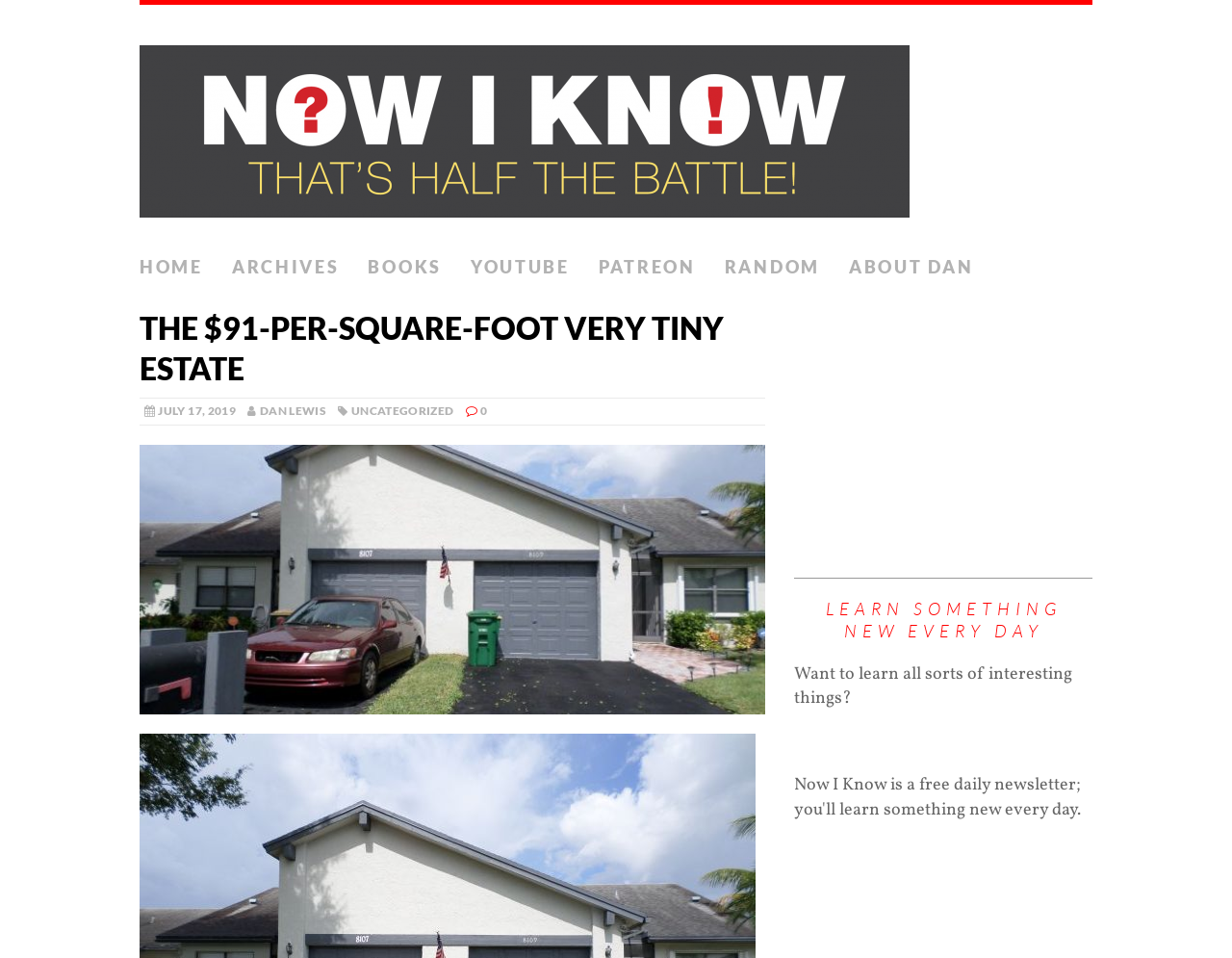Explain in detail what you observe on this webpage.

The webpage is about a blog post titled "The $91-Per-Square-Foot Very Tiny Estate" on the "Now I Know" website. At the top, there is a logo of "Now I Know" with a link to the website's homepage. Below the logo, there is a navigation menu with six links: "HOME", "ARCHIVES", "BOOKS", "YOUTUBE", "PATREON", and "RANDOM", followed by an "ABOUT DAN" link.

The main content of the webpage is a blog post with a heading that matches the title of the webpage. Below the heading, there is a date "JULY 17, 2019" and the author's name "DAN LEWIS" with a link to the author's profile. The post is categorized under "UNCATEGORIZED".

Below the post's metadata, there is a large image that takes up most of the width of the page. The image has a link to an unknown destination. On the right side of the page, there is an advertisement iframe with a heading "Advertisement".

Further down the page, there is a section with a heading "LEARN SOMETHING NEW EVERY DAY". This section has a promotional text that invites readers to subscribe to the "Now I Know" daily newsletter, which promises to teach readers something new every day.